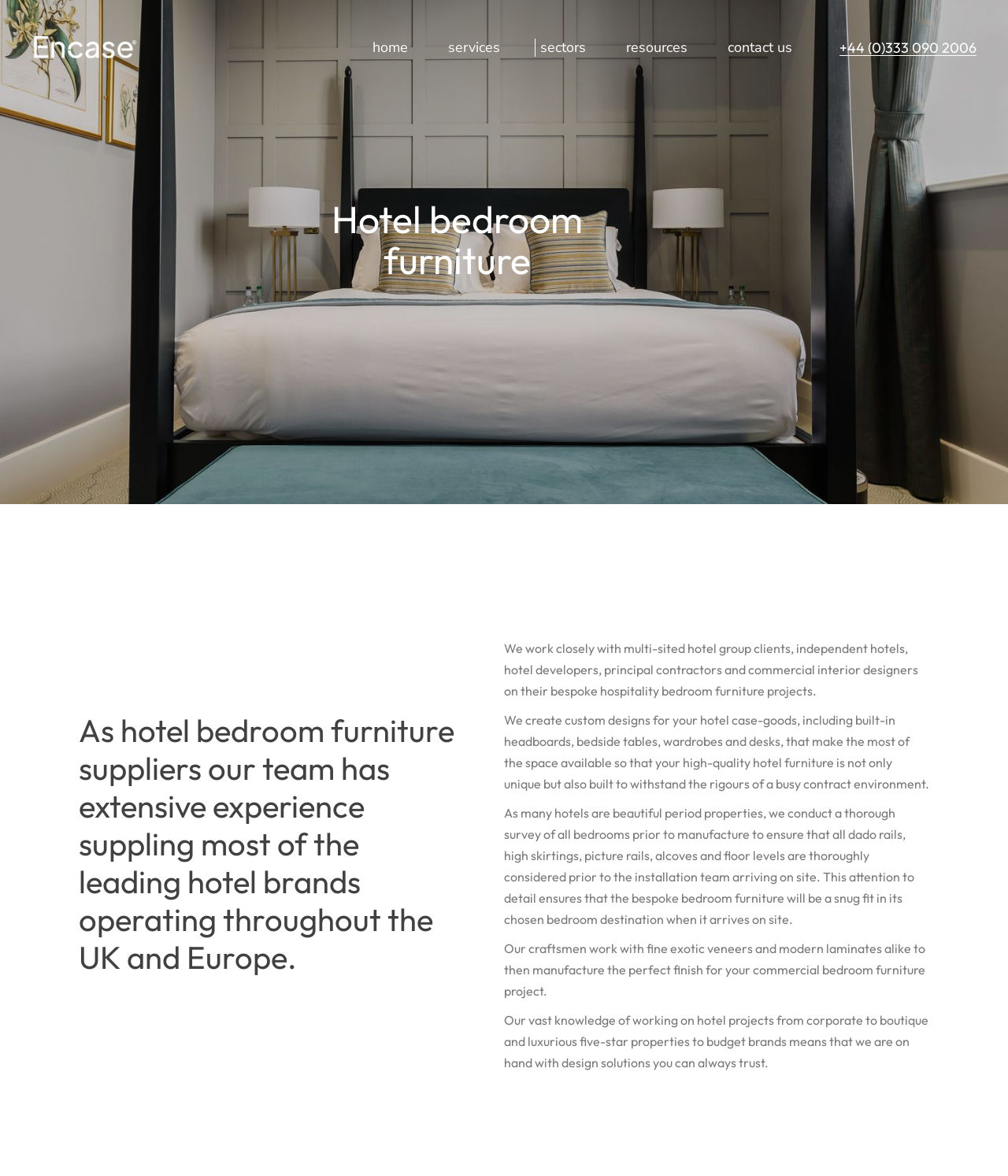Locate the bounding box coordinates of the clickable region to complete the following instruction: "Click the 'home' link."

[0.364, 0.0, 0.405, 0.08]